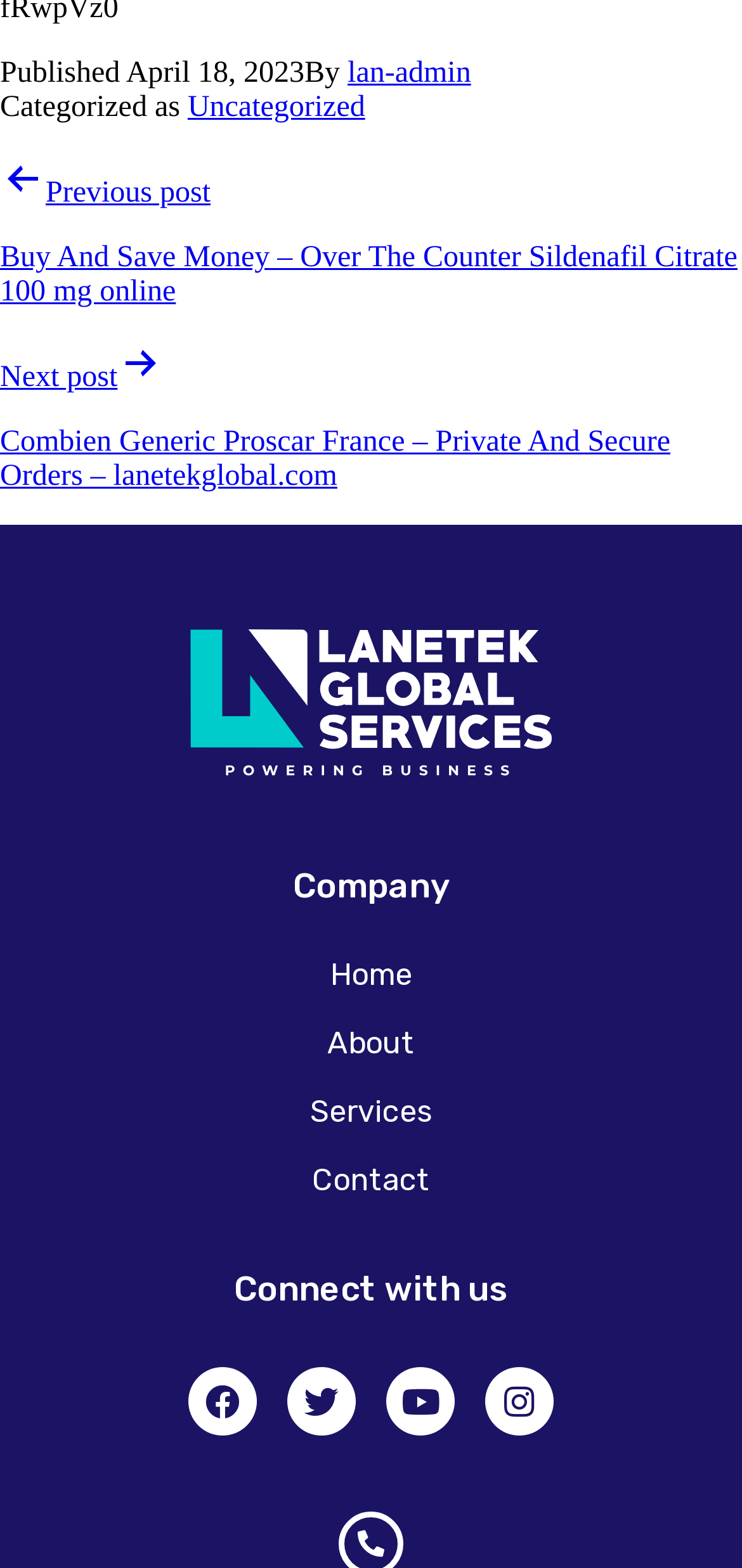Please determine the bounding box of the UI element that matches this description: Youtube. The coordinates should be given as (top-left x, top-left y, bottom-right x, bottom-right y), with all values between 0 and 1.

[0.521, 0.872, 0.613, 0.915]